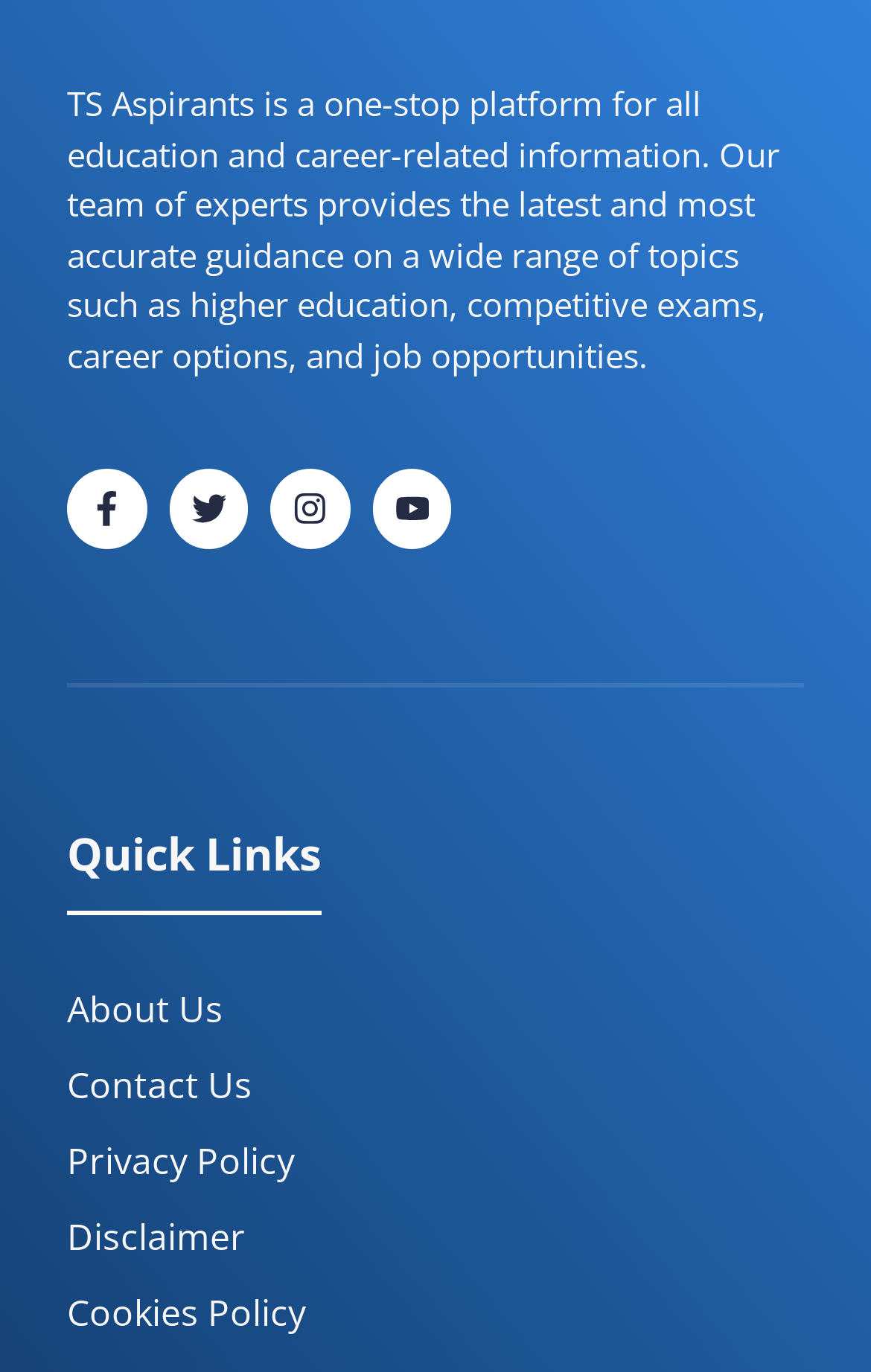Based on the image, provide a detailed response to the question:
What is the topic of the static text?

The static text at the top of the page introduces the TS Aspirants platform, describing its purpose and the type of guidance it provides.